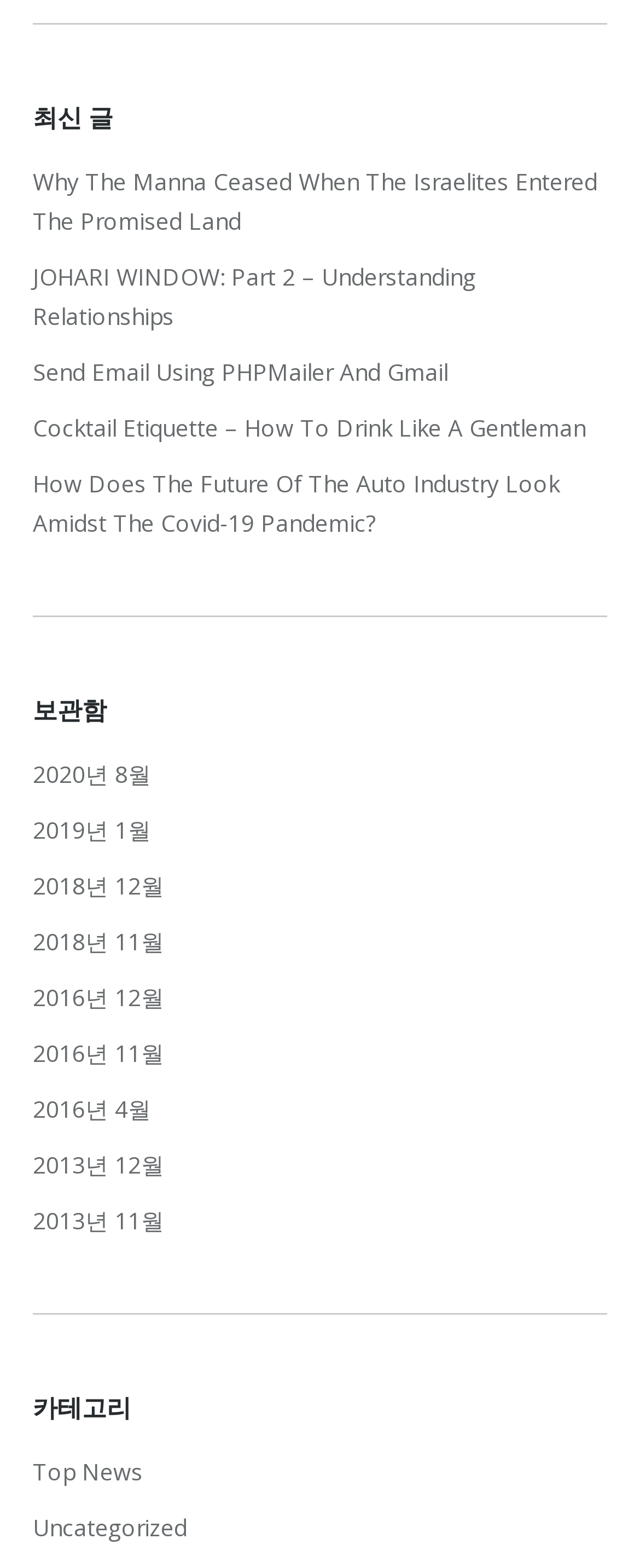How many links are there in the archive section?
Please provide a detailed answer to the question.

I counted the number of links with dates in their text, such as '2020년 8월', '2019년 1월', etc. and found 11 links in the archive section.